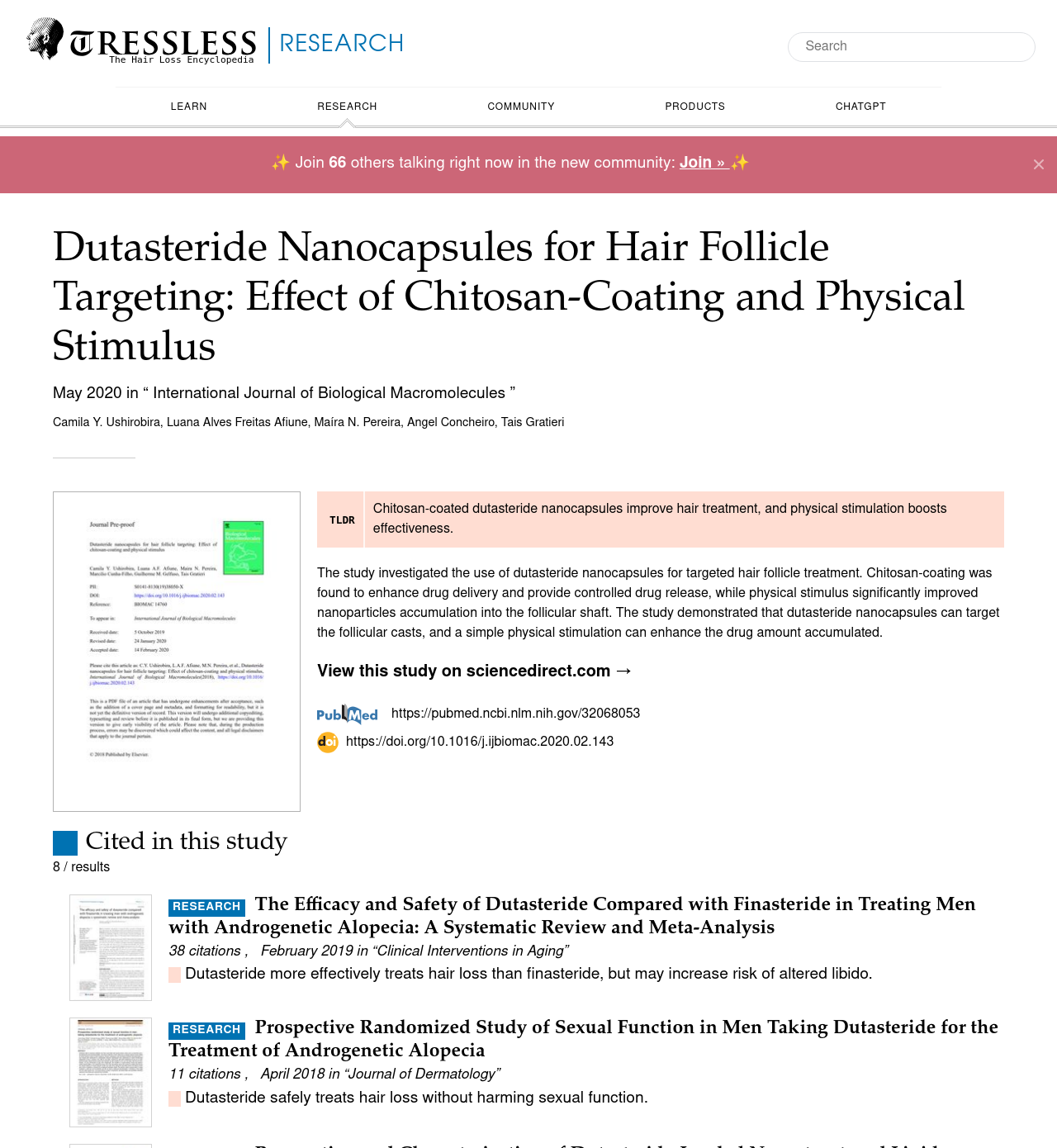Based on the image, give a detailed response to the question: What is the name of the journal where the second cited study was published?

The second cited study, 'Prospective Randomized Study of Sexual Function in Men Taking Dutasteride for the Treatment of Androgenetic Alopecia', was published in the Journal of Dermatology.